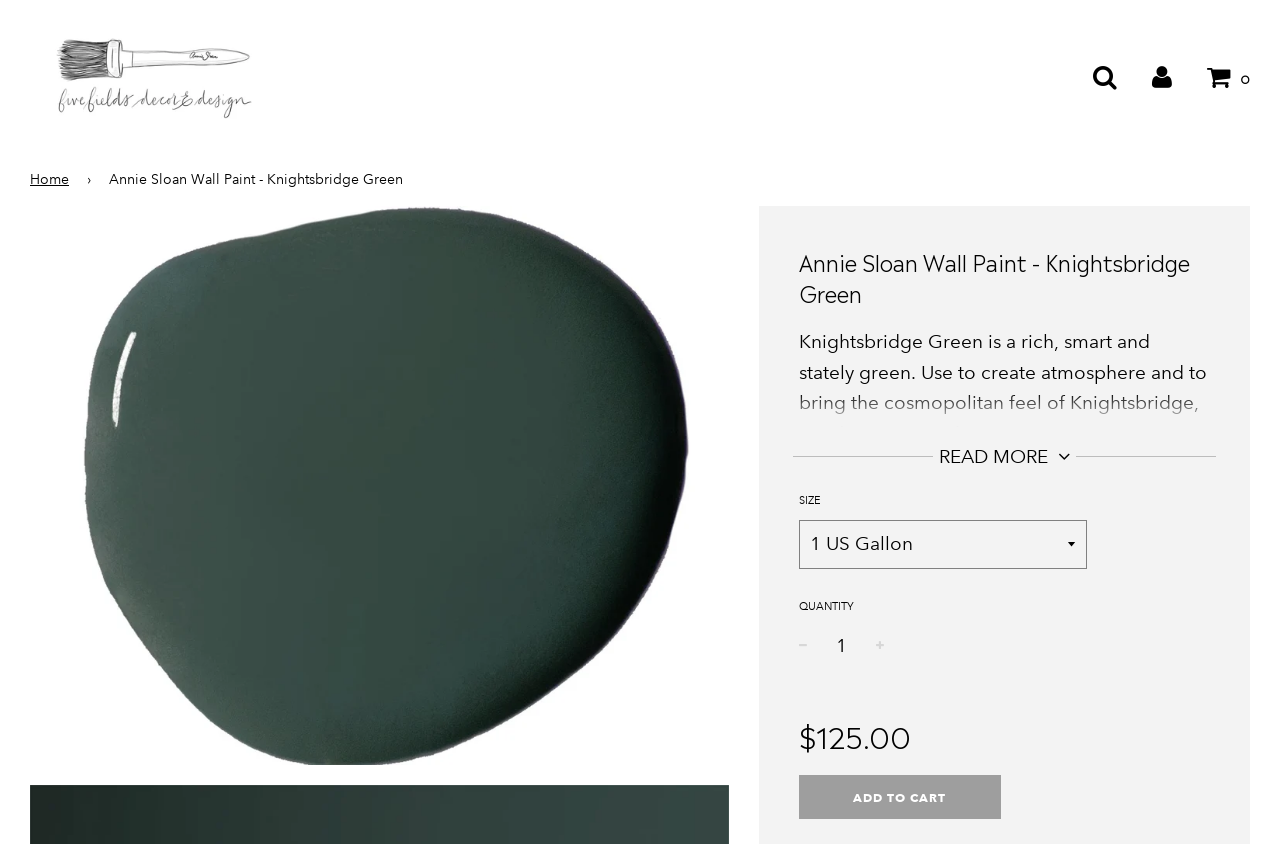Identify the bounding box coordinates of the region that needs to be clicked to carry out this instruction: "Click the 'READ MORE' link". Provide these coordinates as four float numbers ranging from 0 to 1, i.e., [left, top, right, bottom].

[0.734, 0.528, 0.836, 0.555]